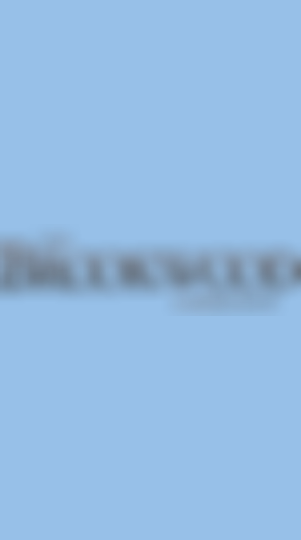Describe the image with as much detail as possible.

The image features a logo or title related to "The Brookwood Community," depicted prominently against a soft blue background. This organization is known for being a non-profit residential facility and vocational program located in Brookshire, Texas, aimed at supporting adults with disabilities. The text commends the unique value of each individual and promotes a message of diversity and inclusion, reflecting the community's mission to nurture and respect every person as a distinctive creation deserving of compassion and awe. This visual representation aligns with the organization's commitment to fostering a welcoming environment for all.